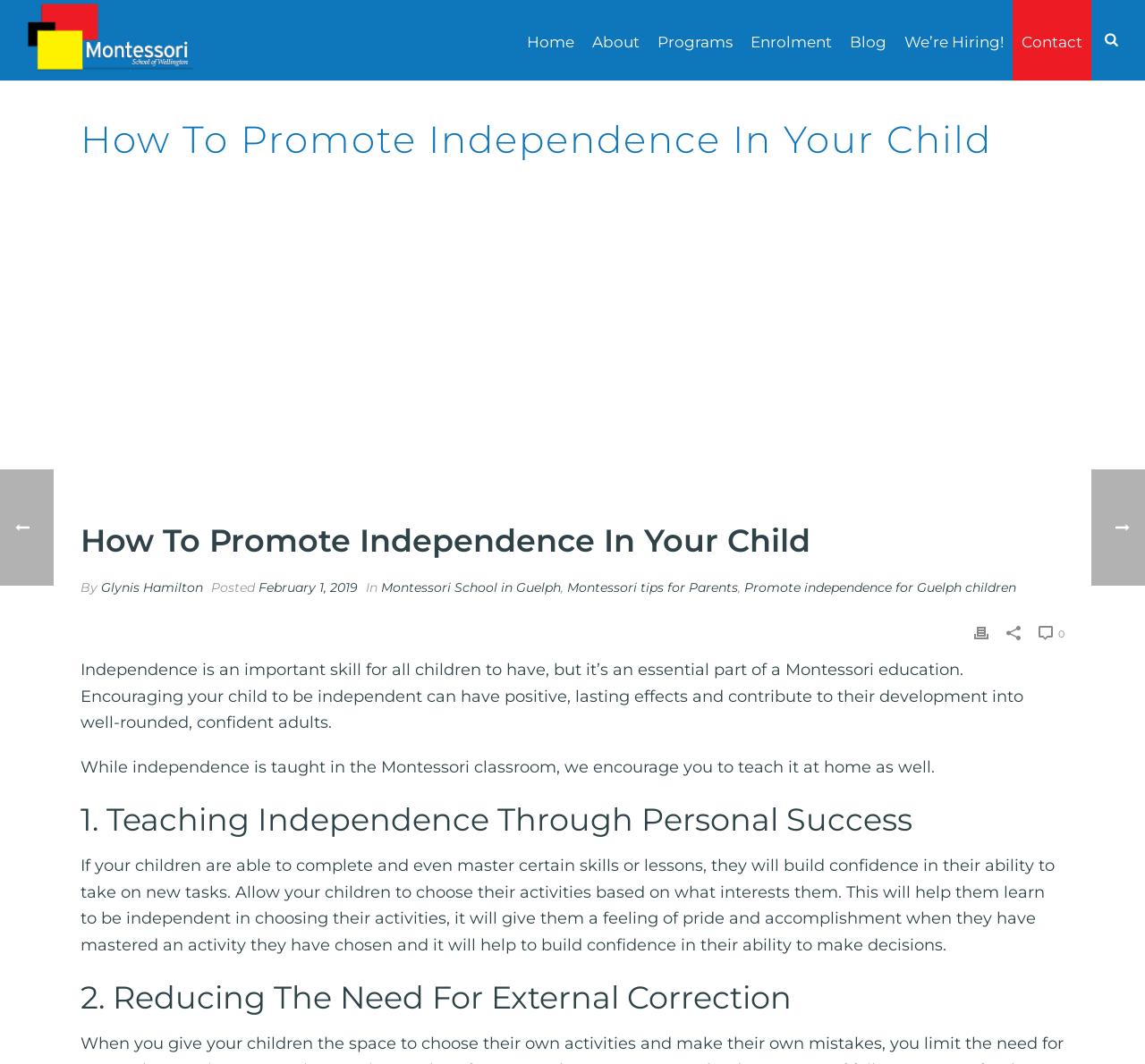Specify the bounding box coordinates of the element's region that should be clicked to achieve the following instruction: "Go to the 'Contact' page". The bounding box coordinates consist of four float numbers between 0 and 1, in the format [left, top, right, bottom].

[0.884, 0.0, 0.953, 0.076]